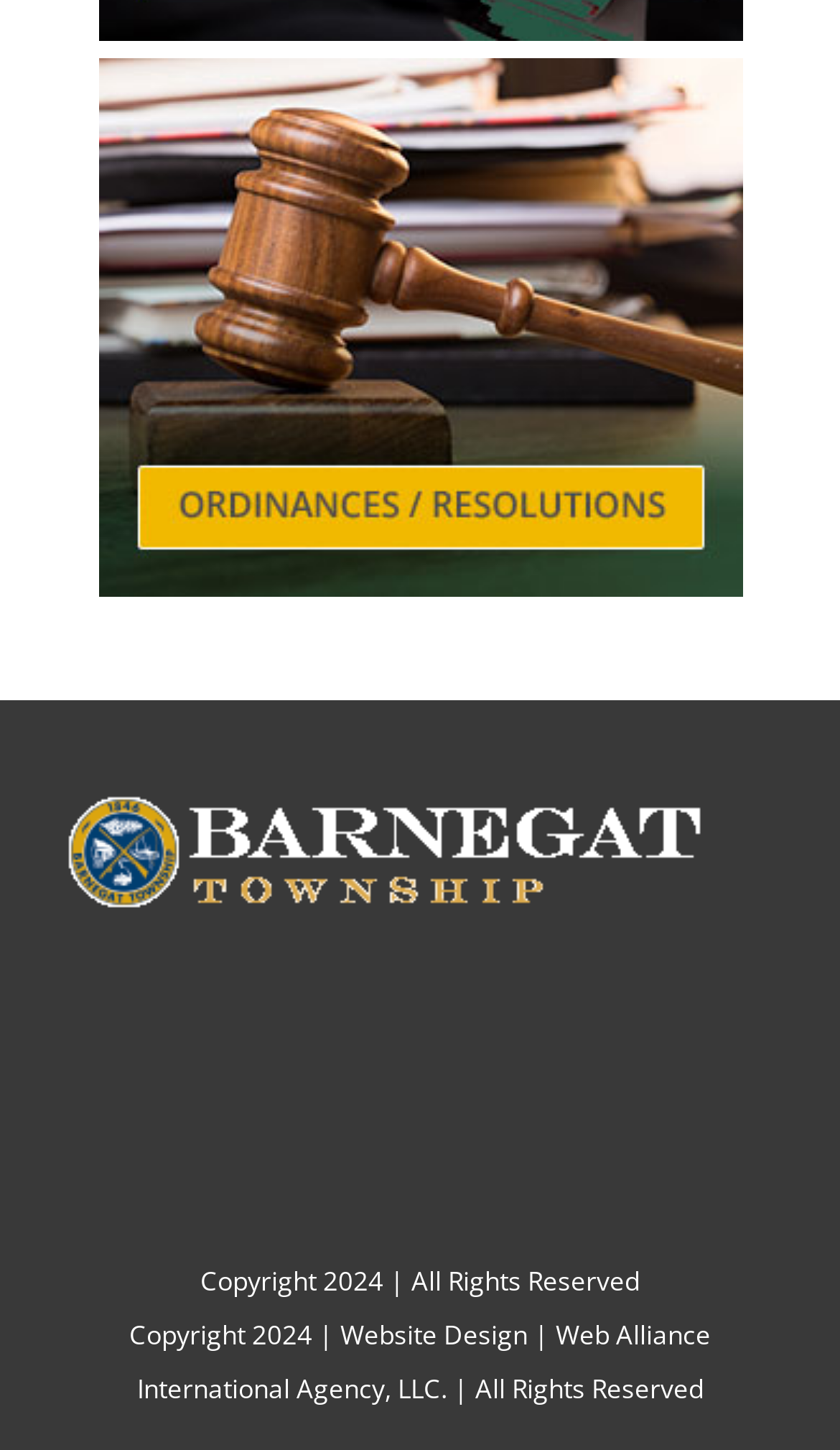What is the year of copyright?
Answer the question with a single word or phrase, referring to the image.

2024